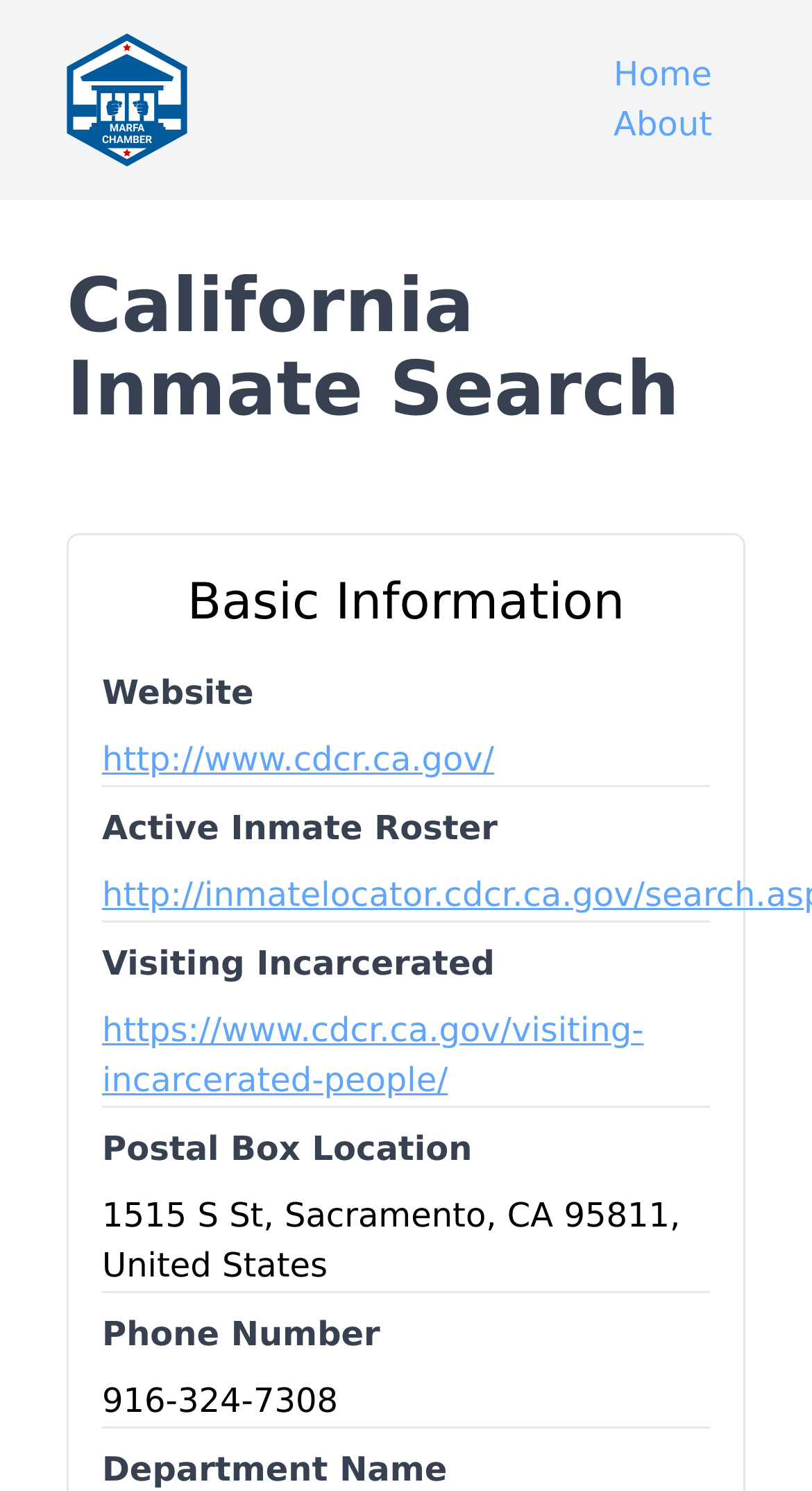Identify the bounding box for the UI element described as: "parent_node: Home". The coordinates should be four float numbers between 0 and 1, i.e., [left, top, right, bottom].

[0.082, 0.022, 0.23, 0.112]